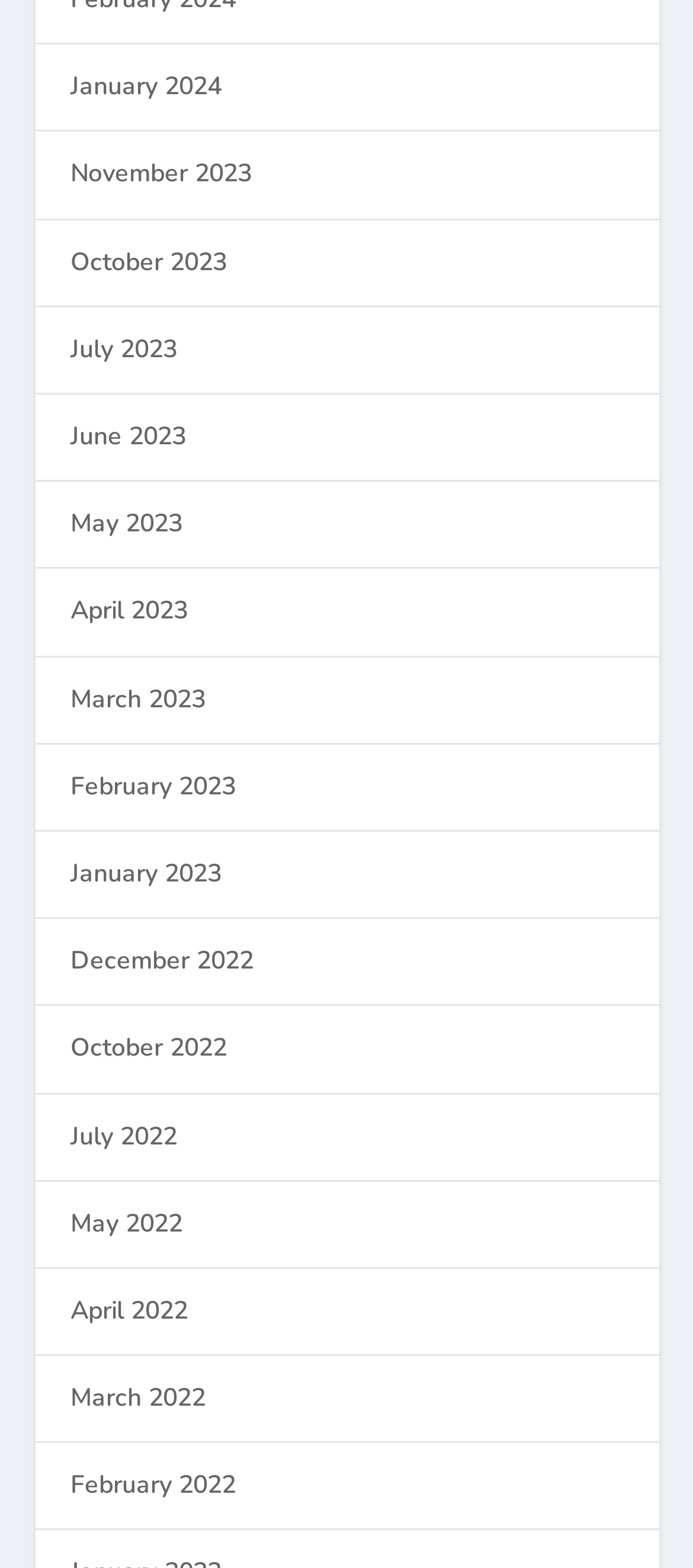Please identify the bounding box coordinates of the element I need to click to follow this instruction: "Learn about 'Marijuana Legalization'".

None